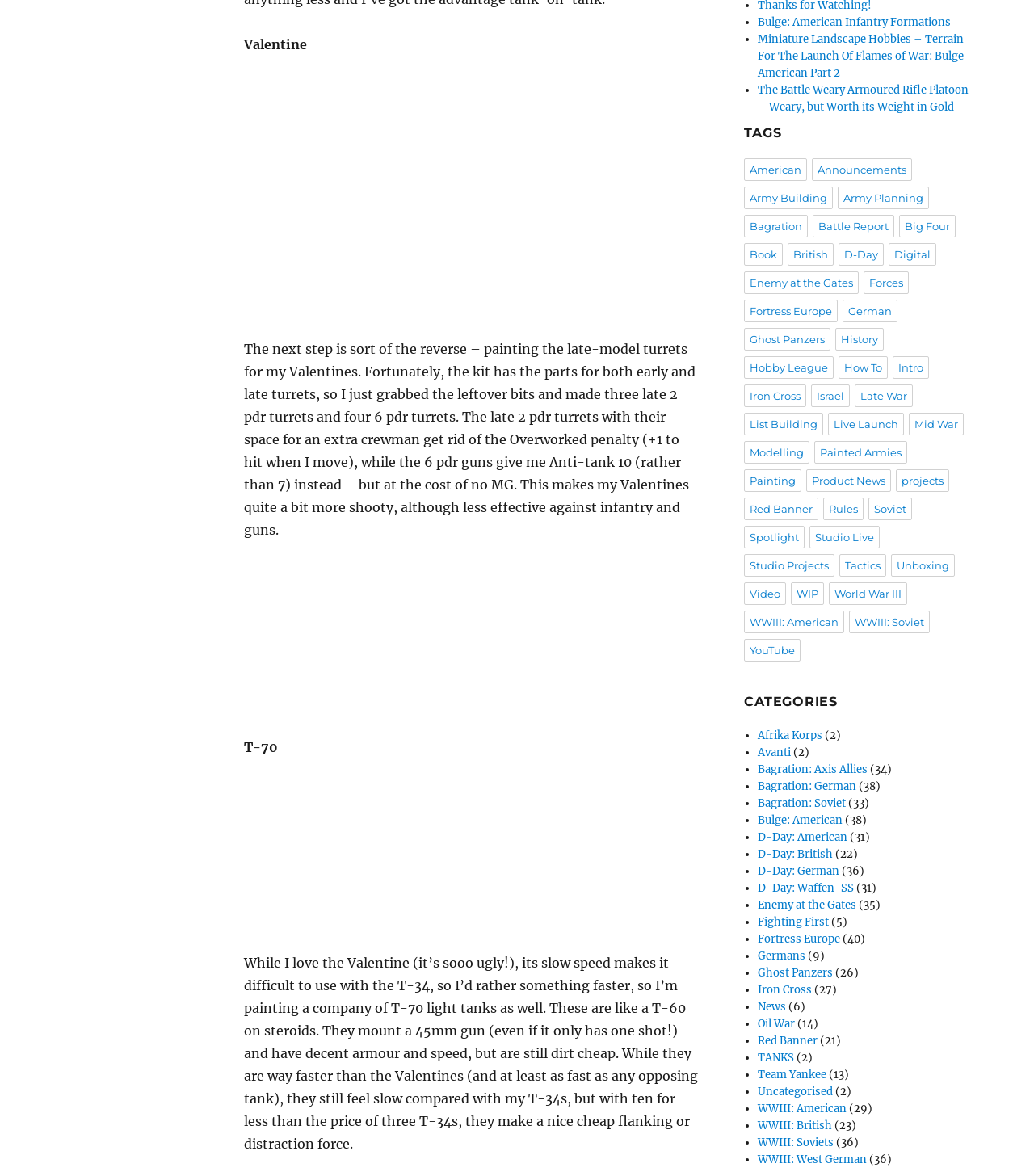What is the topic of the article?
Using the image provided, answer with just one word or phrase.

Valentine tanks